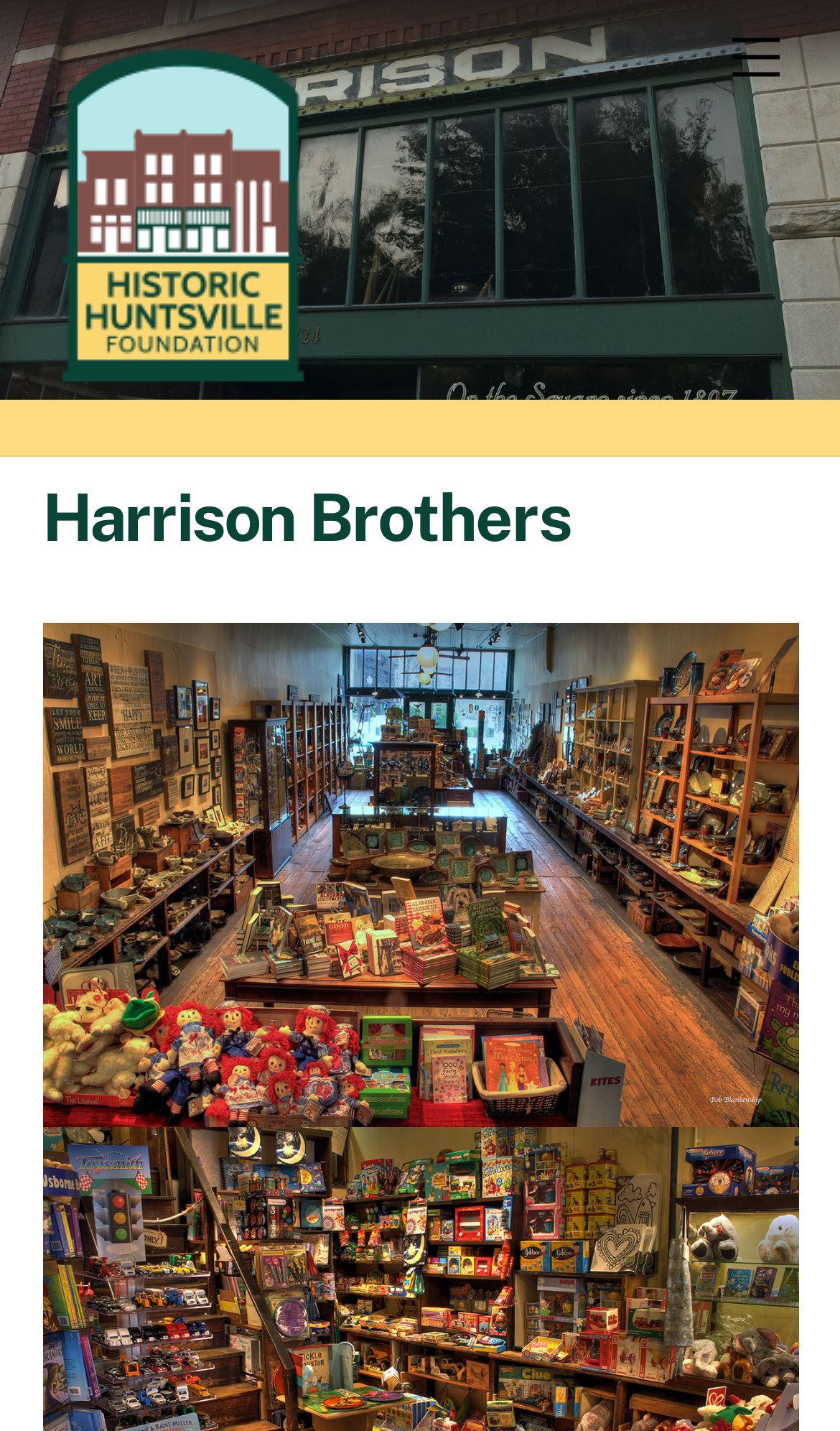Using the provided description: "Menu", find the bounding box coordinates of the corresponding UI element. The output should be four float numbers between 0 and 1, in the format [left, top, right, bottom].

[0.847, 0.011, 0.95, 0.07]